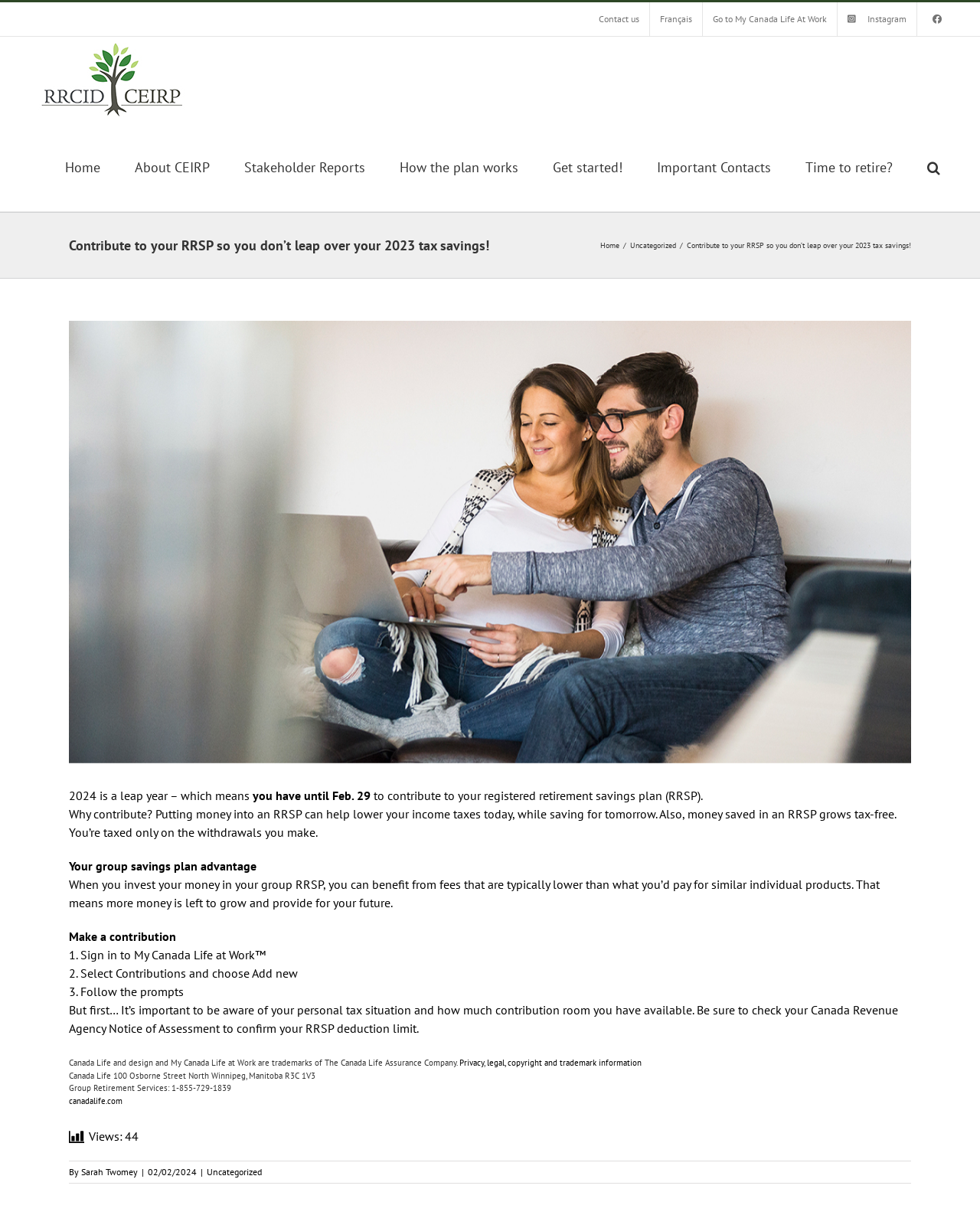Reply to the question with a single word or phrase:
What is the benefit of investing in a group RRSP?

Lower fees